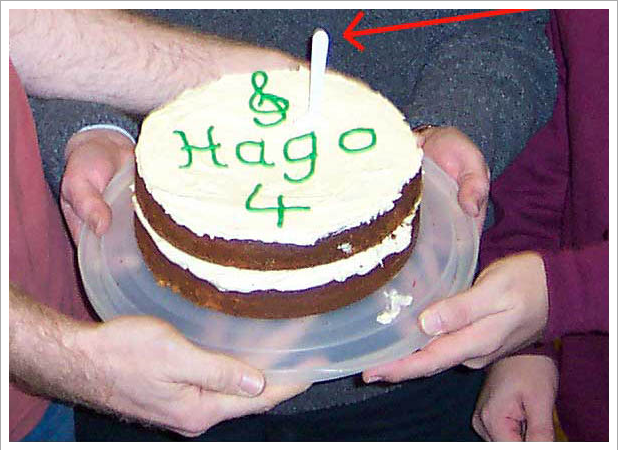Describe every significant element in the image thoroughly.

The image features a beautifully decorated homemade cake held by several people, celebrating a special occasion. The cake, prominently displayed on a clear plastic cake plate, is adorned with green icing that spells out "Hago" along with the number "4," suggesting a fourth anniversary or birthday for the Hampshire Guitar Orchestra (hago). A single candle stands tall atop the cake, ready for a celebratory wish. 

In the background, we can see hands from at least three individuals contributing to the holding of the cake, indicating a sense of camaraderie and shared joy. The warm, inviting atmosphere suggests a heartfelt celebration among friends or members of the orchestra, marking a significant moment with delicious cake as a focal point of the gathering.